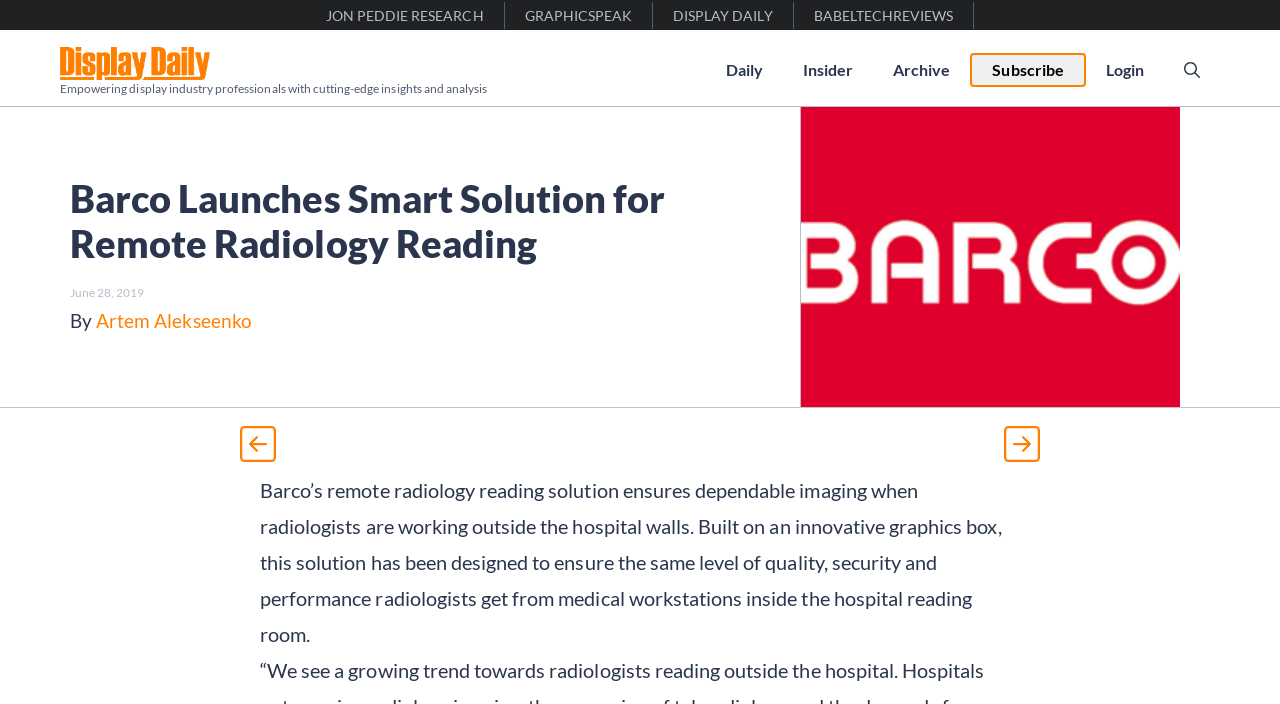Show the bounding box coordinates for the element that needs to be clicked to execute the following instruction: "Go to Archive page". Provide the coordinates in the form of four float numbers between 0 and 1, i.e., [left, top, right, bottom].

[0.682, 0.078, 0.758, 0.121]